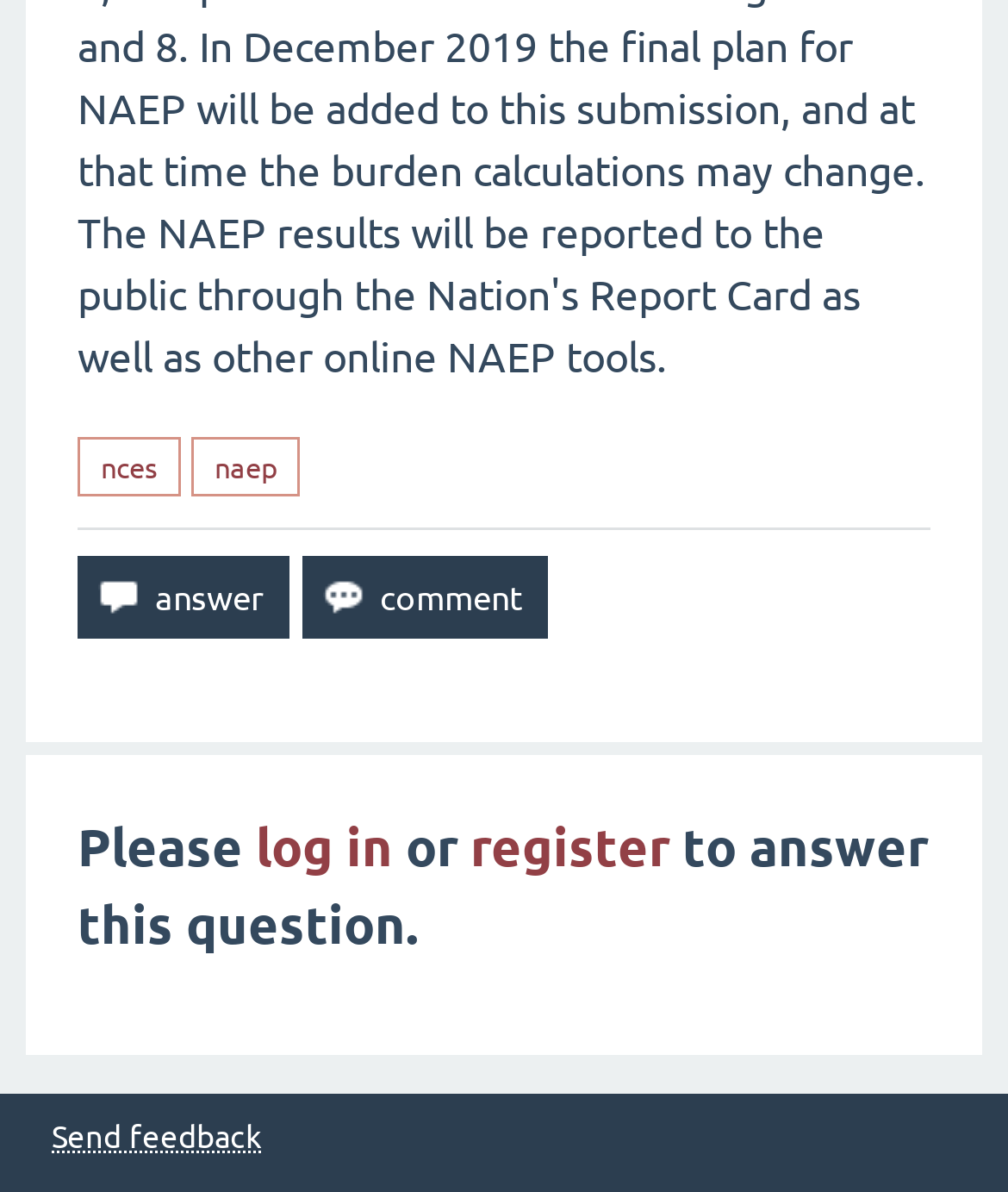Based on the visual content of the image, answer the question thoroughly: What is the purpose of the 'log in' link?

The 'log in' link is part of a message that says 'Please log in or register to answer this question.' This suggests that the link is intended to allow users to log in to their accounts in order to answer the question.